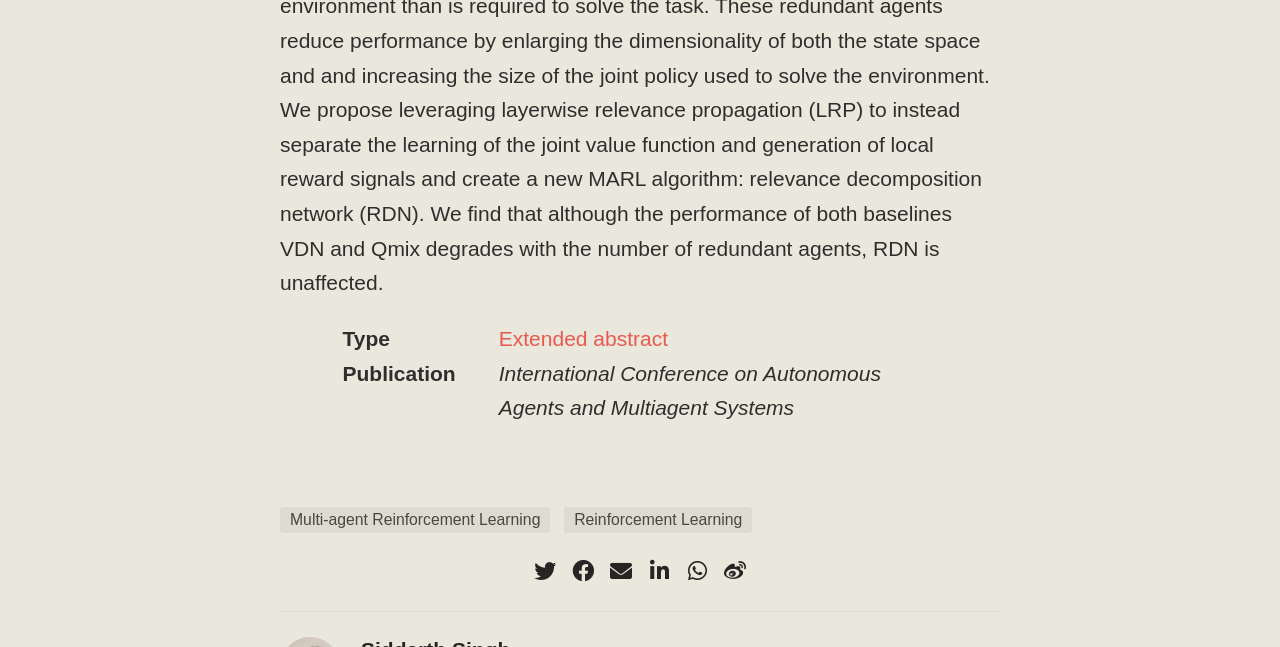Locate the bounding box of the UI element based on this description: "Multi-agent Reinforcement Learning". Provide four float numbers between 0 and 1 as [left, top, right, bottom].

[0.219, 0.784, 0.43, 0.824]